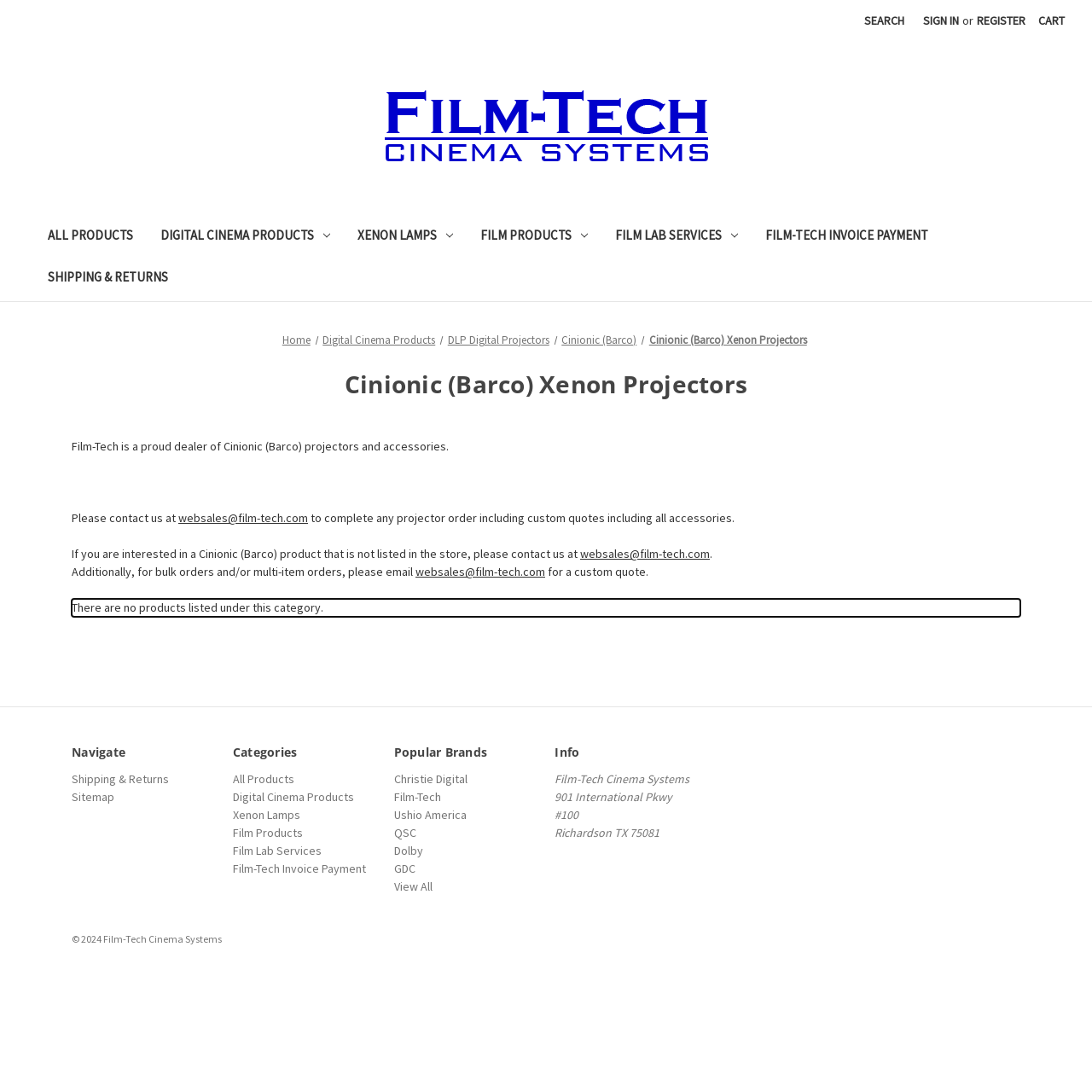Using the element description Cinionic (Barco) Xenon Projectors, predict the bounding box coordinates for the UI element. Provide the coordinates in (top-left x, top-left y, bottom-right x, bottom-right y) format with values ranging from 0 to 1.

[0.594, 0.305, 0.739, 0.318]